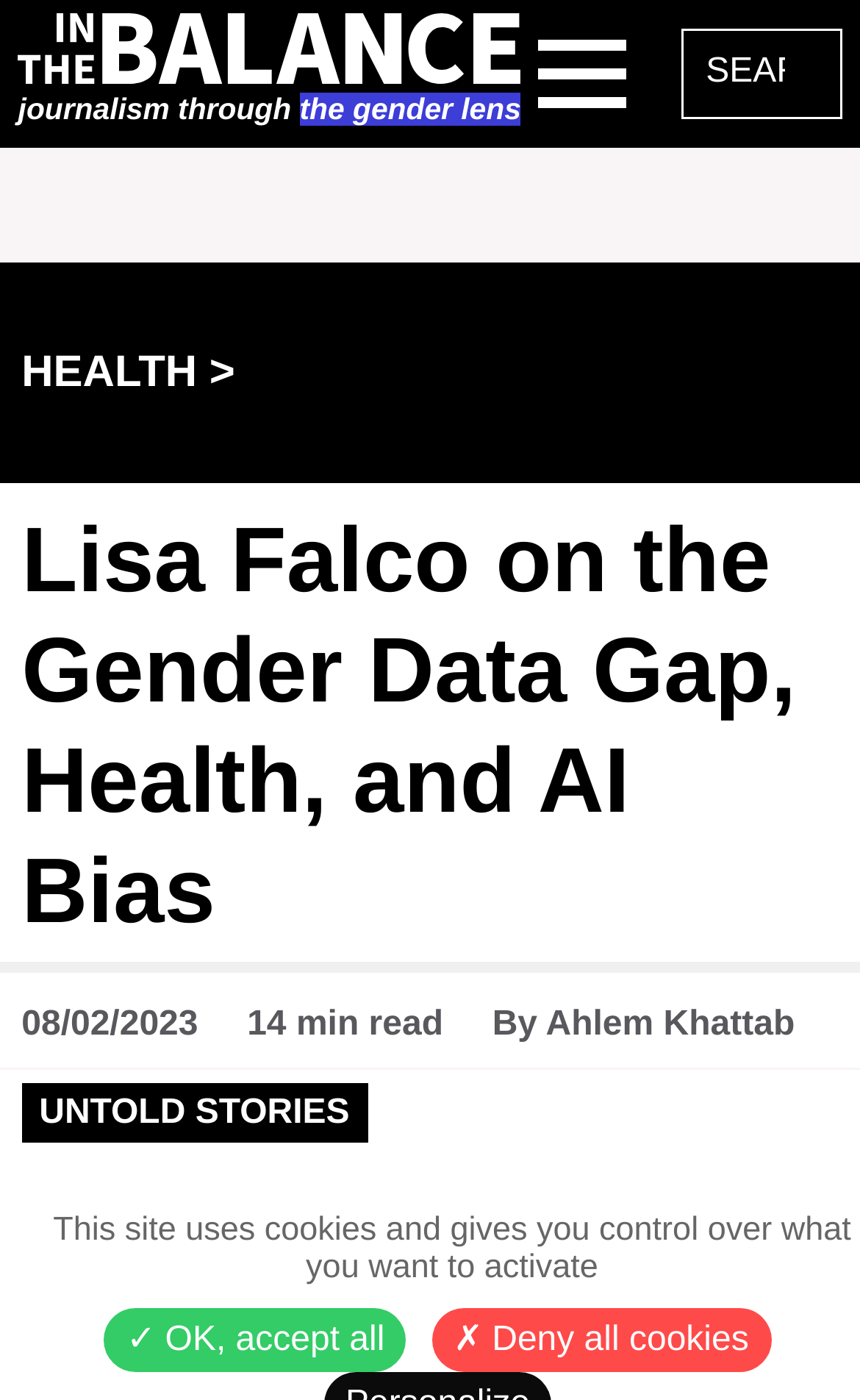Determine the bounding box coordinates (top-left x, top-left y, bottom-right x, bottom-right y) of the UI element described in the following text: OK, accept all

[0.122, 0.934, 0.473, 0.98]